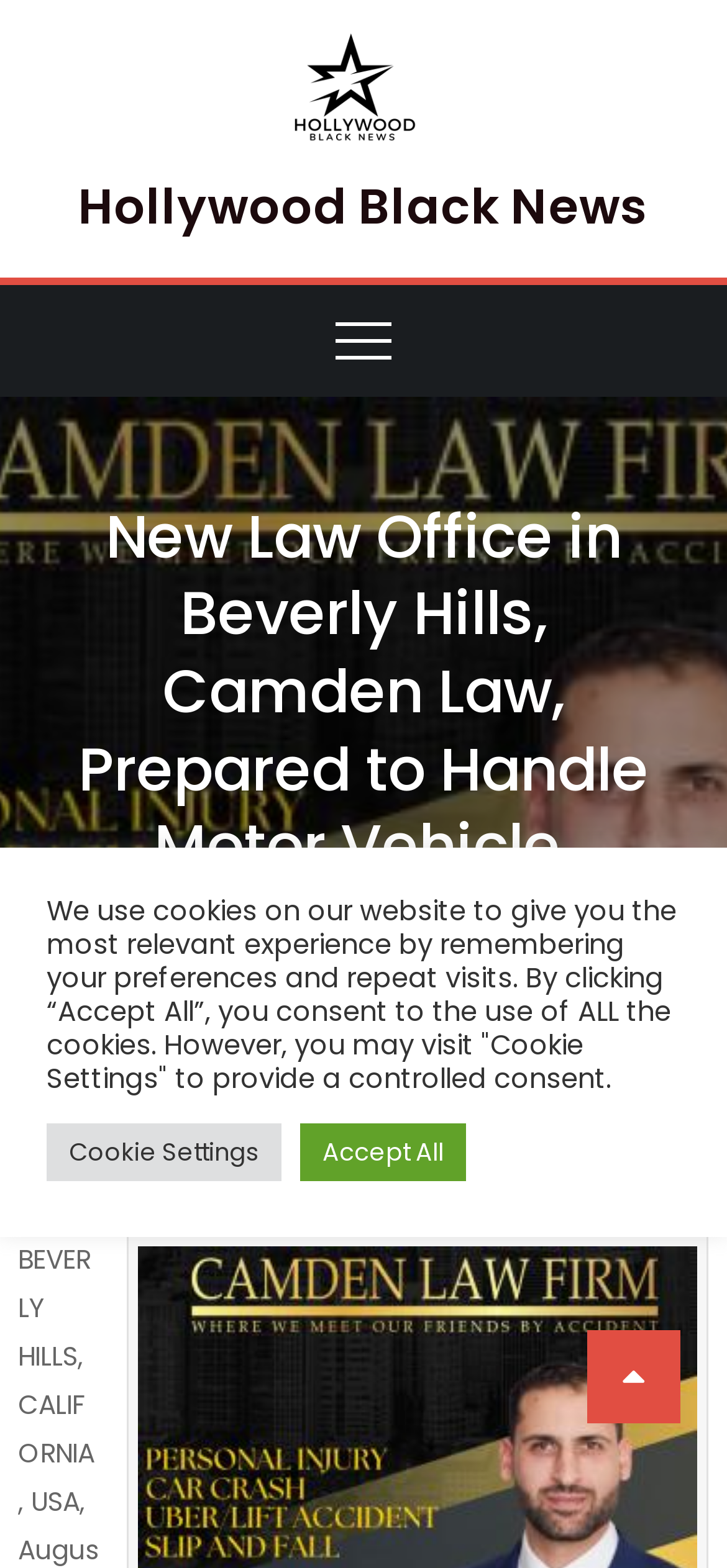What is the name of the law office?
Can you provide a detailed and comprehensive answer to the question?

The name of the law office can be found in the heading element which says 'New Law Office in Beverly Hills, Camden Law, Prepared to Handle Motor Vehicle, Uber/Lyft, and Slip and Fall Accidents'. The heading element is located at the top of the webpage and has a bounding box with coordinates [0.063, 0.317, 0.937, 0.663].